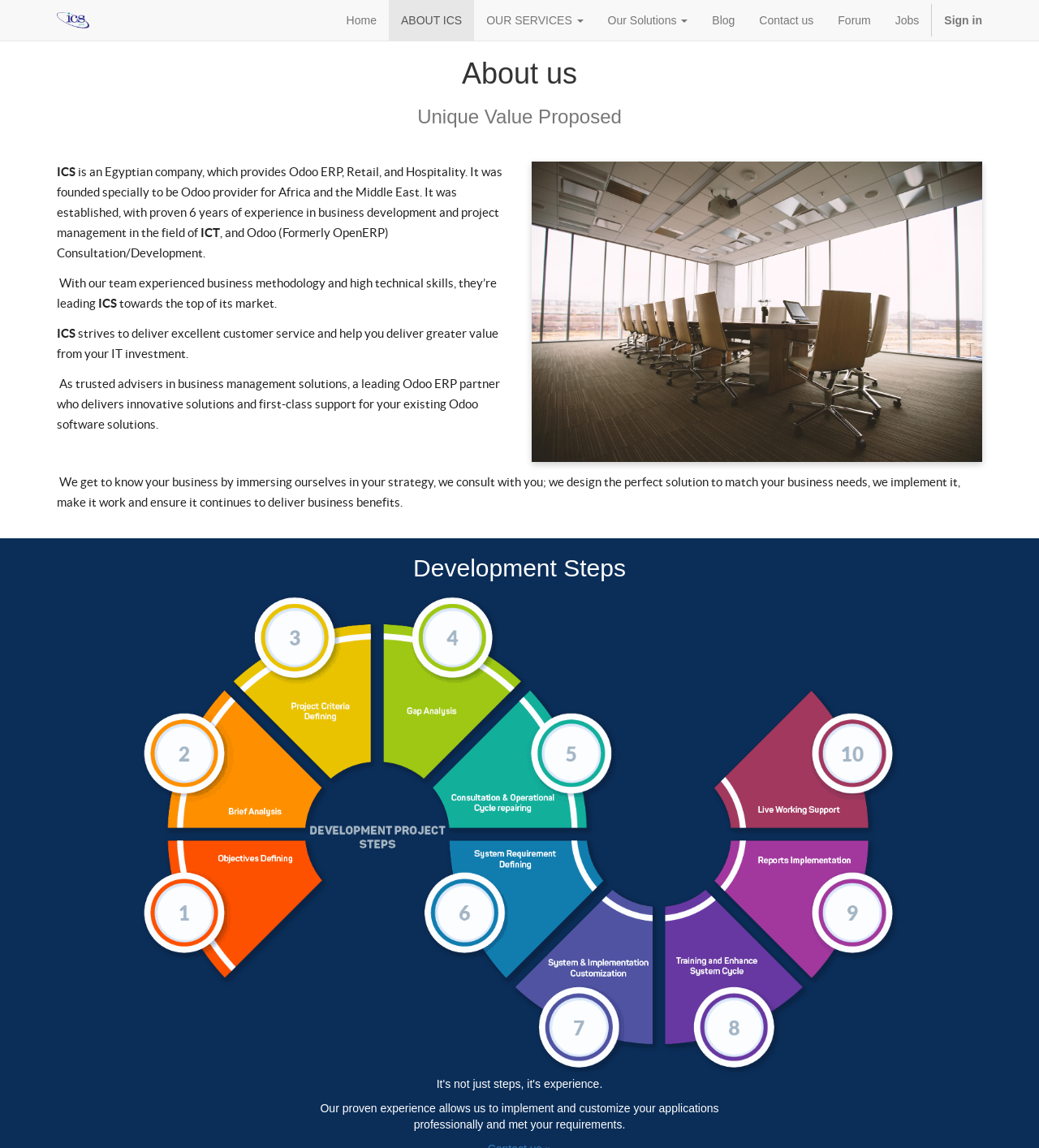What is shown in the 'Odoo CMS - a big picture' image?
Use the image to answer the question with a single word or phrase.

Not specified